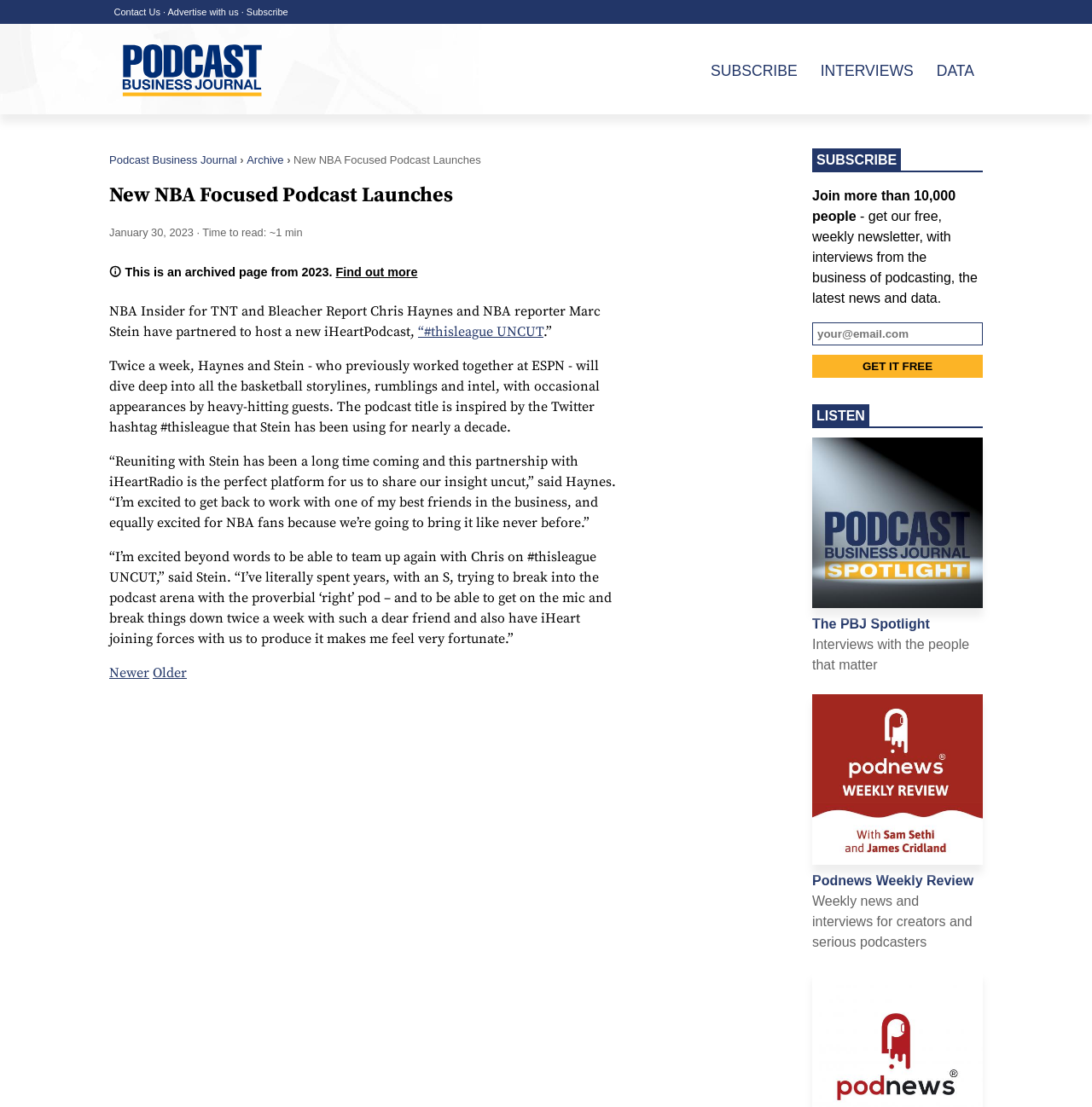Identify the main title of the webpage and generate its text content.

New NBA Focused Podcast Launches